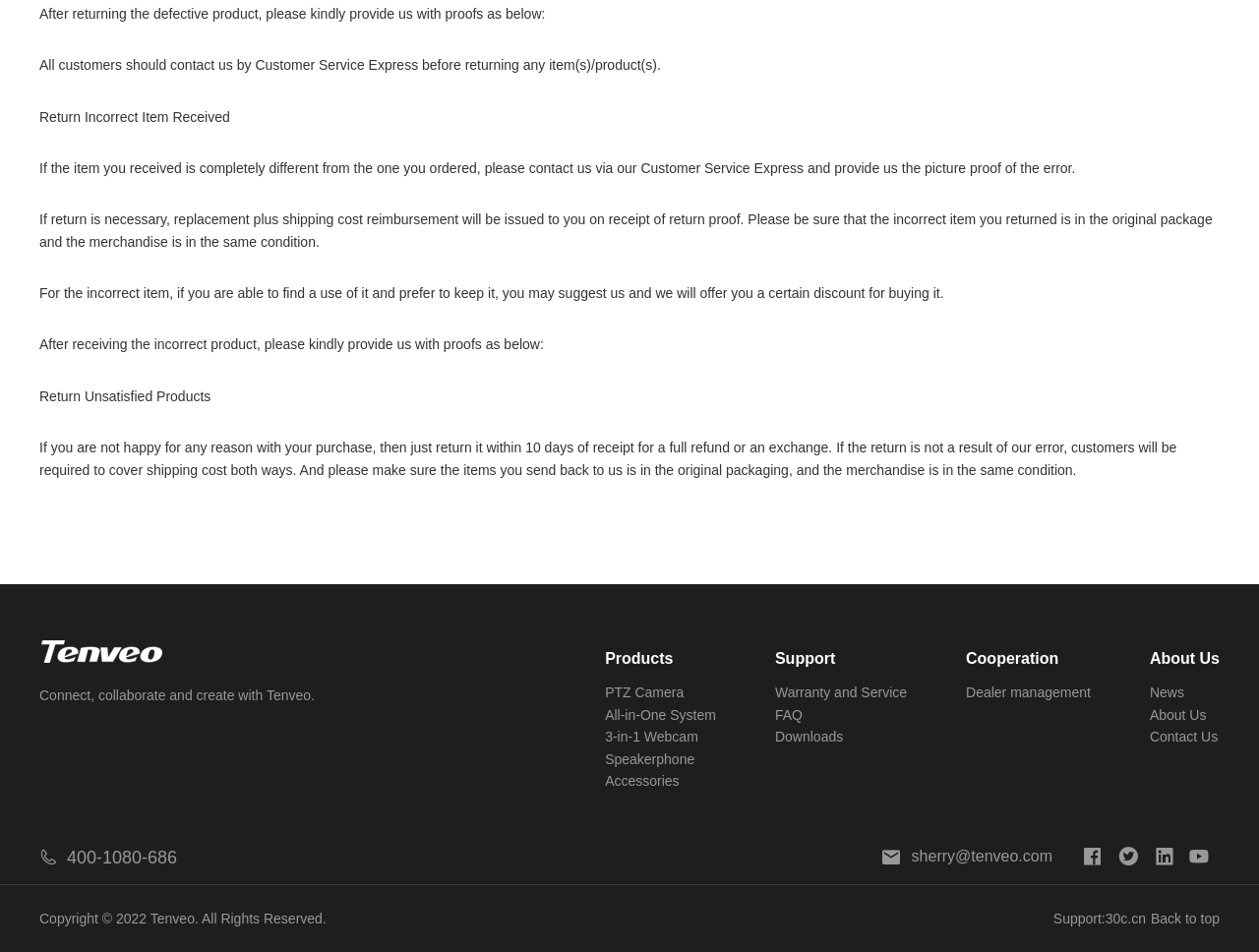Determine the bounding box coordinates of the element's region needed to click to follow the instruction: "Contact us via email". Provide these coordinates as four float numbers between 0 and 1, formatted as [left, top, right, bottom].

[0.691, 0.891, 0.844, 0.908]